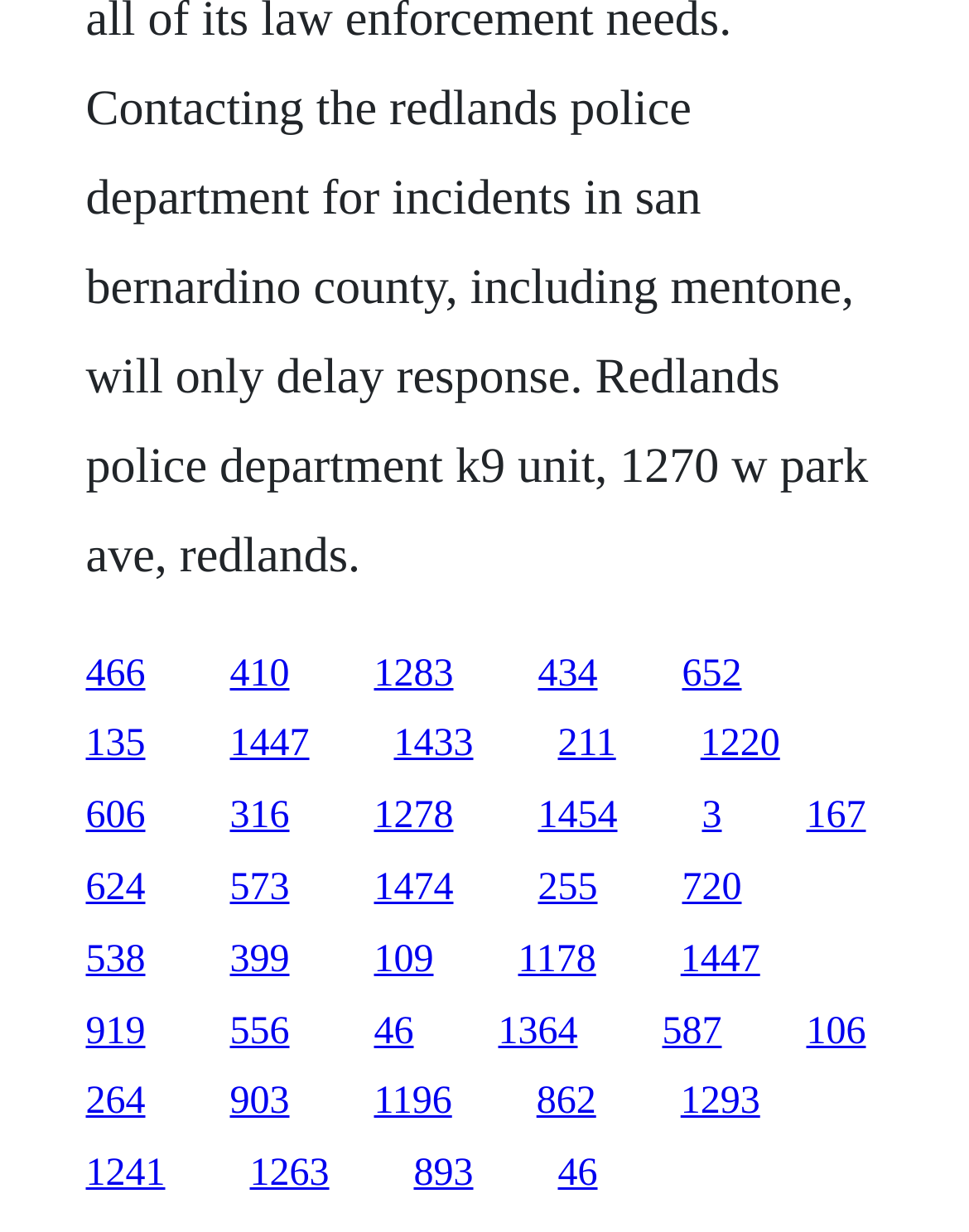Analyze the image and give a detailed response to the question:
How many links have a width greater than 0.1?

By examining the bounding box coordinates of each link, I counted 20 links with a width greater than 0.1, calculated as the difference between the x2 and x1 coordinates.